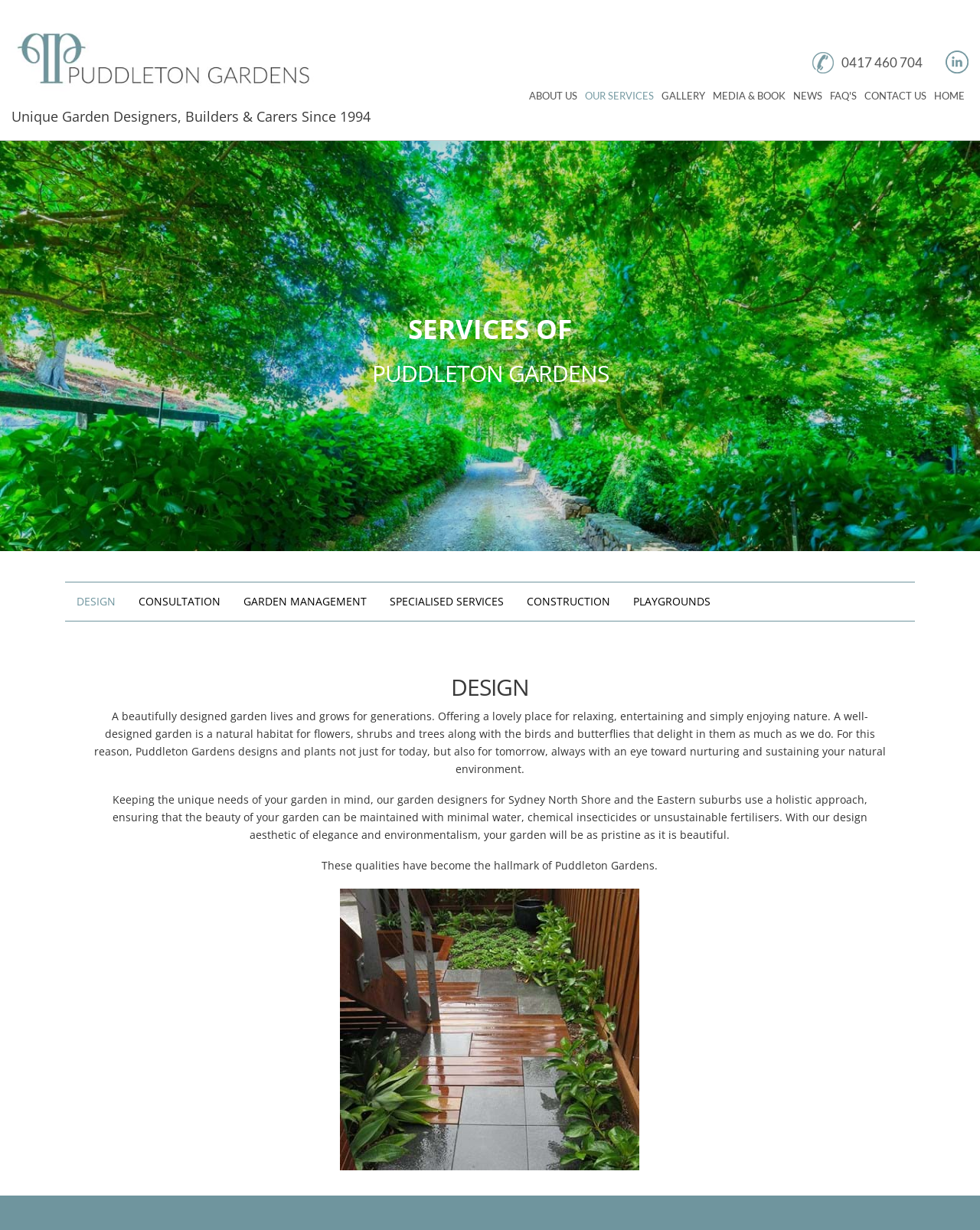Provide a comprehensive description of the webpage.

The webpage is about Puddleton Gardens, a company that offers unique garden design, building, and care services. At the top left of the page, there is a link to "Puddleton Gardens" accompanied by an image with the same name. Below this, there is a static text that describes the company's mission and experience, stating that they have been providing their services since 1994.

On the top right side of the page, there are several links, including a phone number, an empty link, and navigation links to "ABOUT US", "OUR SERVICES", "GALLERY", "MEDIA & BOOK", "NEWS", "FAQ'S", "CONTACT US", and "HOME".

Further down the page, there are two headings, "SERVICES OF" and "PUDDLETON GARDENS", which span the entire width of the page. Below these headings, there are several links to specific services offered by the company, including "DESIGN", "CONSULTATION", "GARDEN MANAGEMENT", "SPECIALISED SERVICES", "CONSTRUCTION", and "PLAYGROUNDS".

The main content of the page is focused on the "DESIGN" service, with a heading and three paragraphs of text that describe the company's approach to garden design. The text explains that the company designs gardens that are not only beautiful but also sustainable and environmentally friendly. There is also an image of a stair design at the bottom of the page, which may be an example of the company's work.